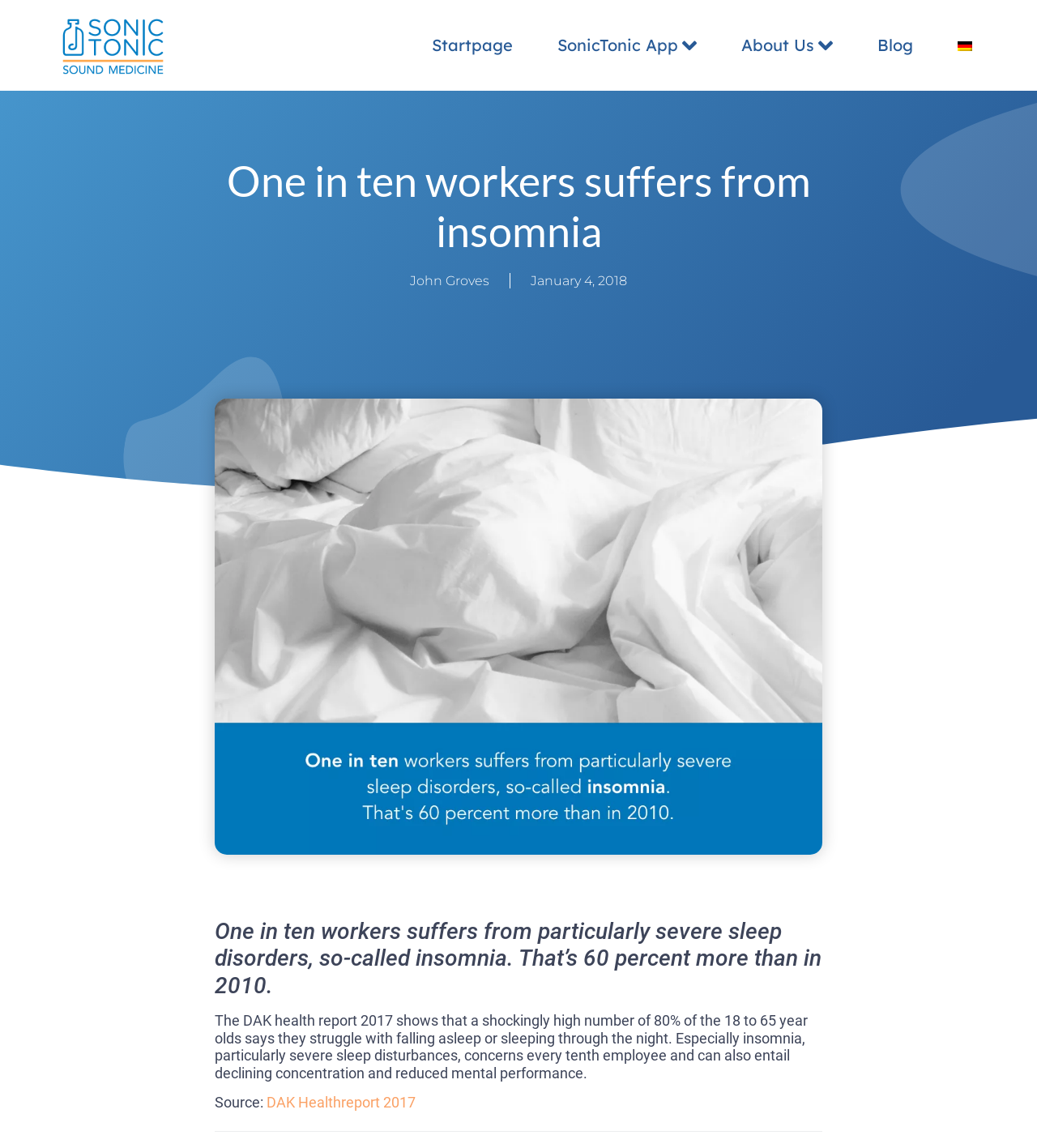Locate the bounding box coordinates of the area where you should click to accomplish the instruction: "Click the Startpage link".

[0.409, 0.029, 0.502, 0.05]